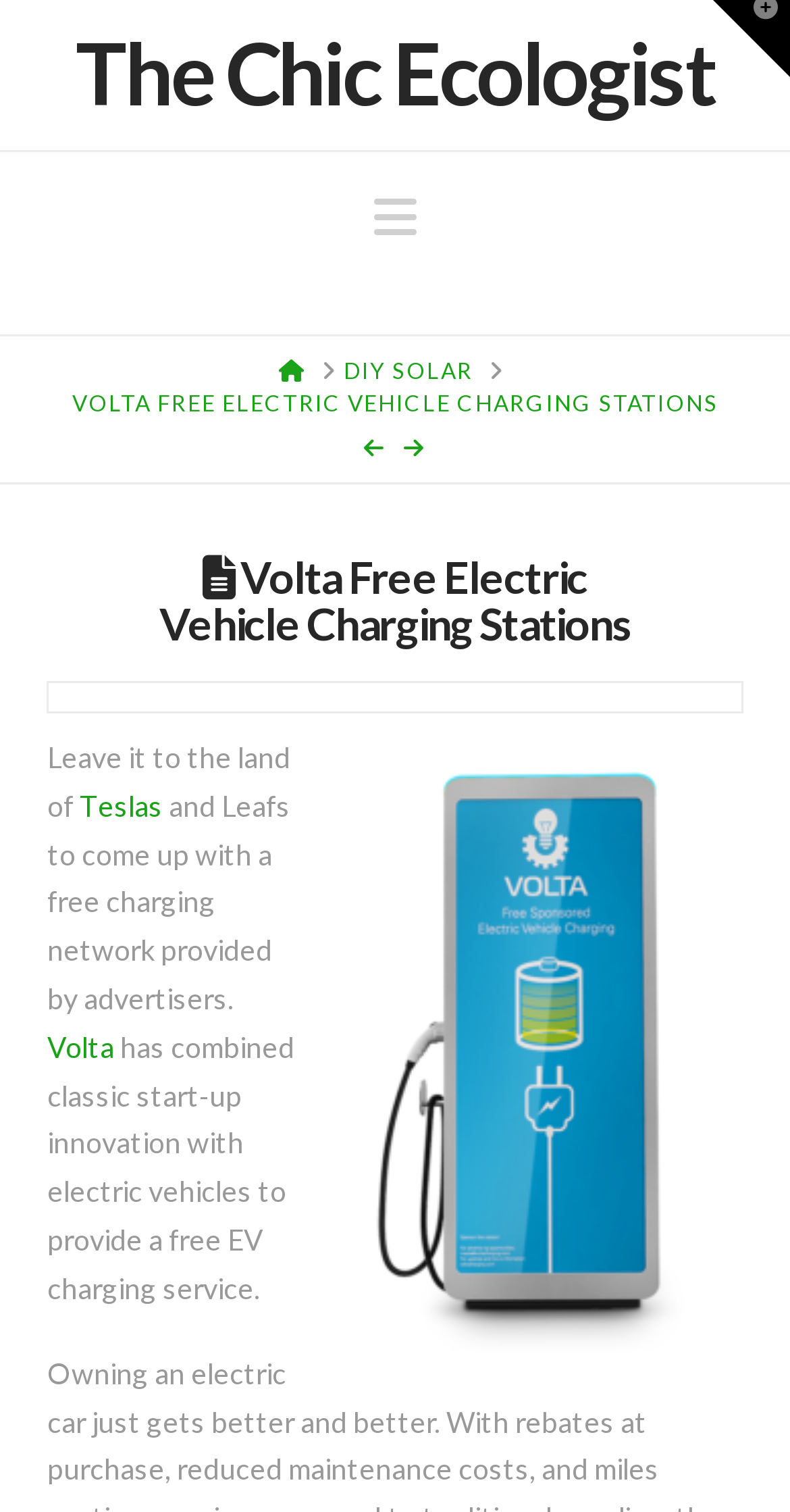Locate the bounding box coordinates of the element you need to click to accomplish the task described by this instruction: "Click the Navigation button".

[0.473, 0.127, 0.527, 0.159]